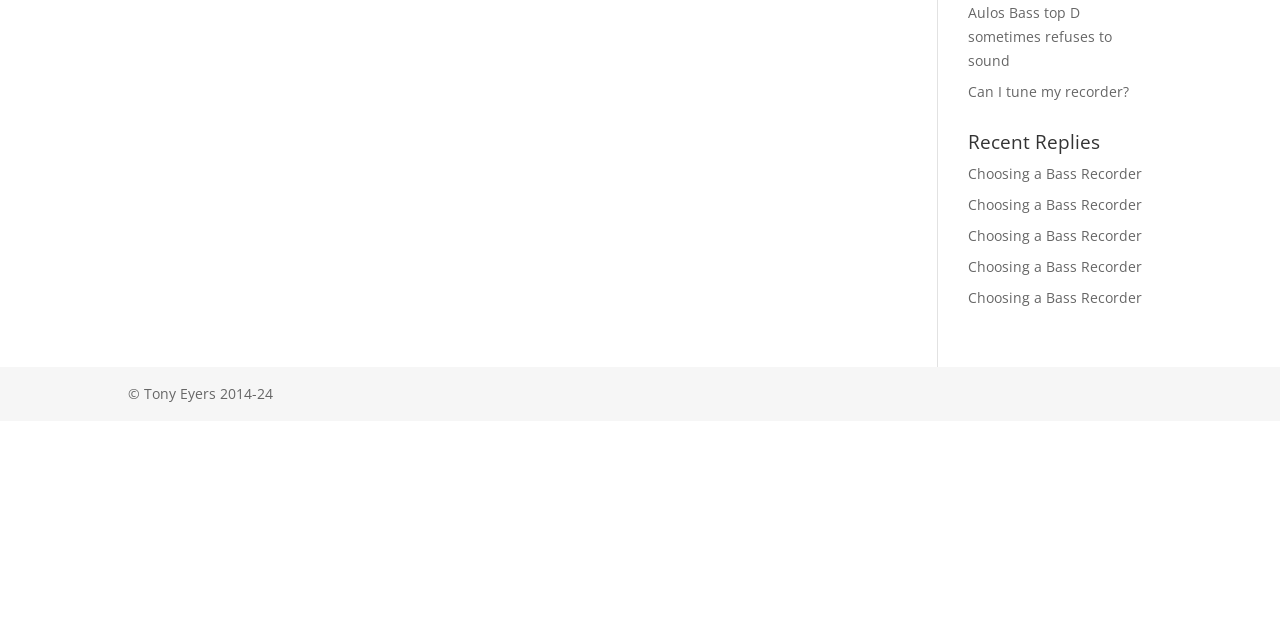Using the element description: "Can I tune my recorder?", determine the bounding box coordinates. The coordinates should be in the format [left, top, right, bottom], with values between 0 and 1.

[0.756, 0.127, 0.882, 0.157]